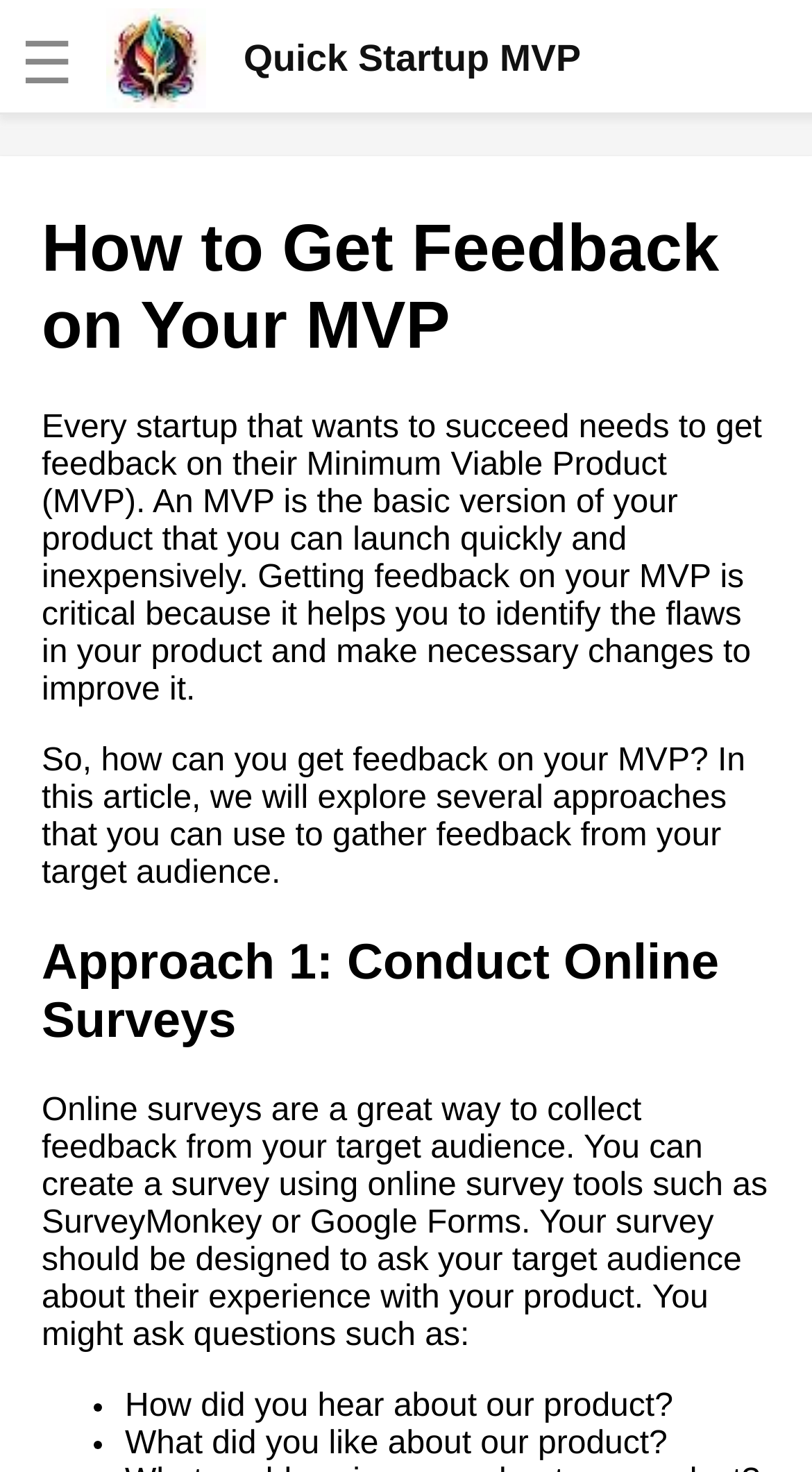Provide the bounding box coordinates of the area you need to click to execute the following instruction: "Check the checkbox for Quick Startup MVP".

[0.01, 0.004, 0.044, 0.023]